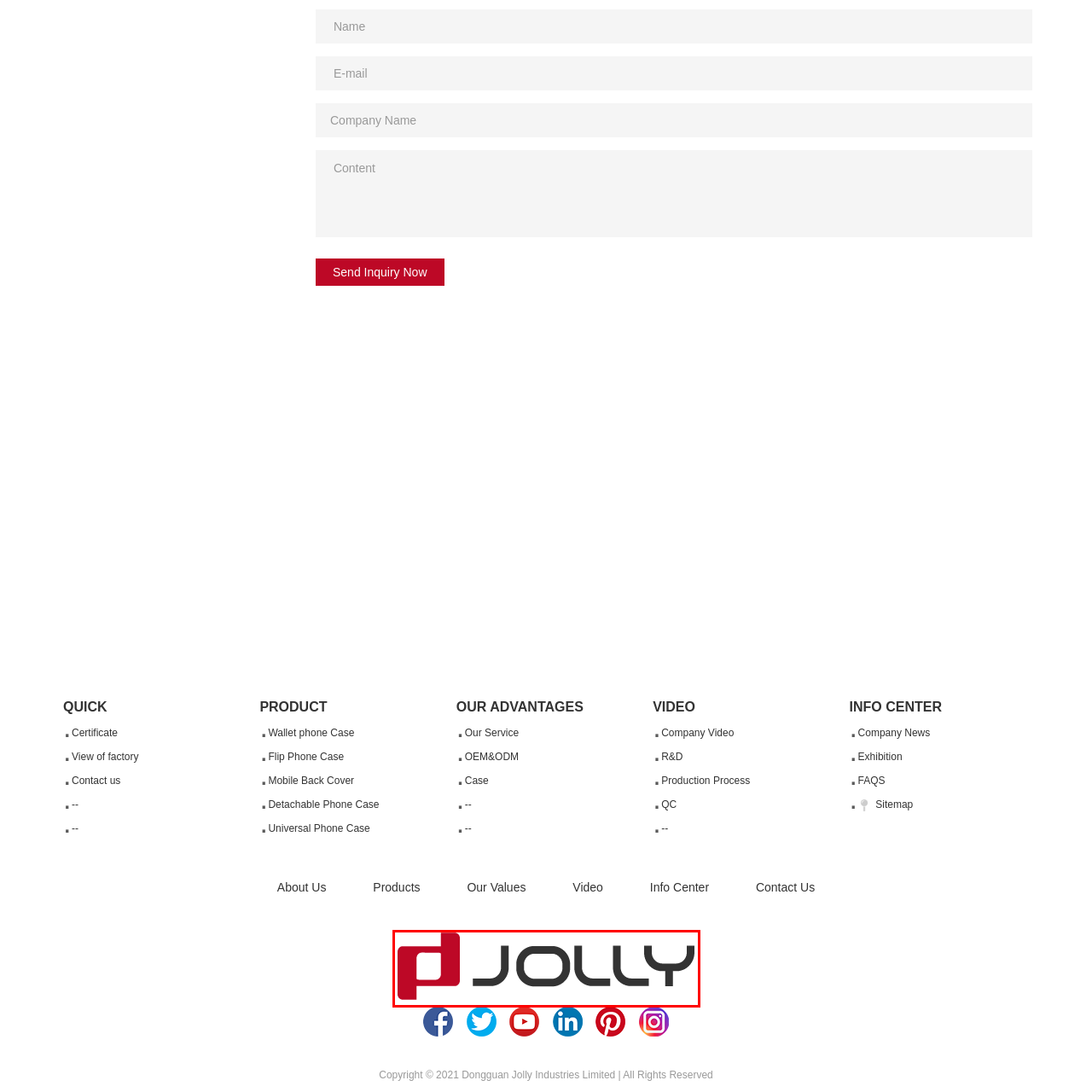What market does the company likely operate in?
Look closely at the image inside the red bounding box and answer the question with as much detail as possible.

The company's emphasis on quality and innovation in products, as reflected in its logo, suggests that it likely operates in the mobile accessories market, producing items such as phone cases and related products.